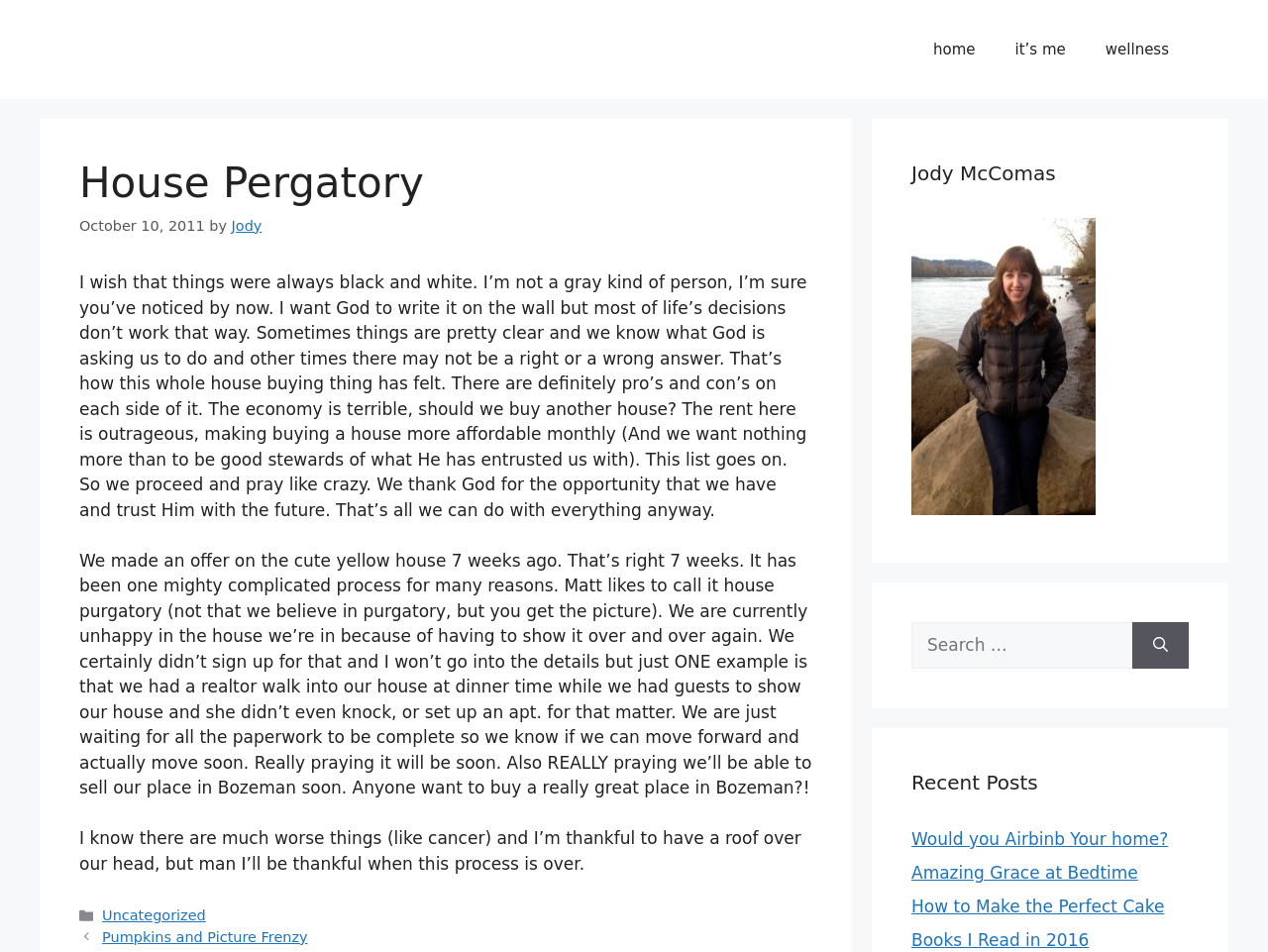Detail the webpage's structure and highlights in your description.

The webpage is a personal blog titled "House Pergatory – Jody McComas". At the top, there is a banner with the site's title, followed by a navigation menu with links to "home", "it's me", and "wellness". Below the navigation menu, there is a header section with the title "House Pergatory" and a timestamp "October 10, 2011". 

The main content of the page is a blog post, which is a personal reflection on the process of buying a house. The author expresses their frustration with the complexity of the process and their desire to make a decision that aligns with God's will. The post is divided into three paragraphs, with the first paragraph discussing the pros and cons of buying a house, the second paragraph describing the experience of making an offer on a house, and the third paragraph expressing gratitude for having a roof over their head.

To the right of the main content, there is a complementary section with a heading "Jody McComas" and a photo. Below the photo, there is a search box with a button labeled "Search". Further down, there is a section titled "Recent Posts" with links to four recent blog posts.

At the bottom of the page, there is a section with a link to a category "Uncategorized" and another link to a blog post "Pumpkins and Picture Frenzy".